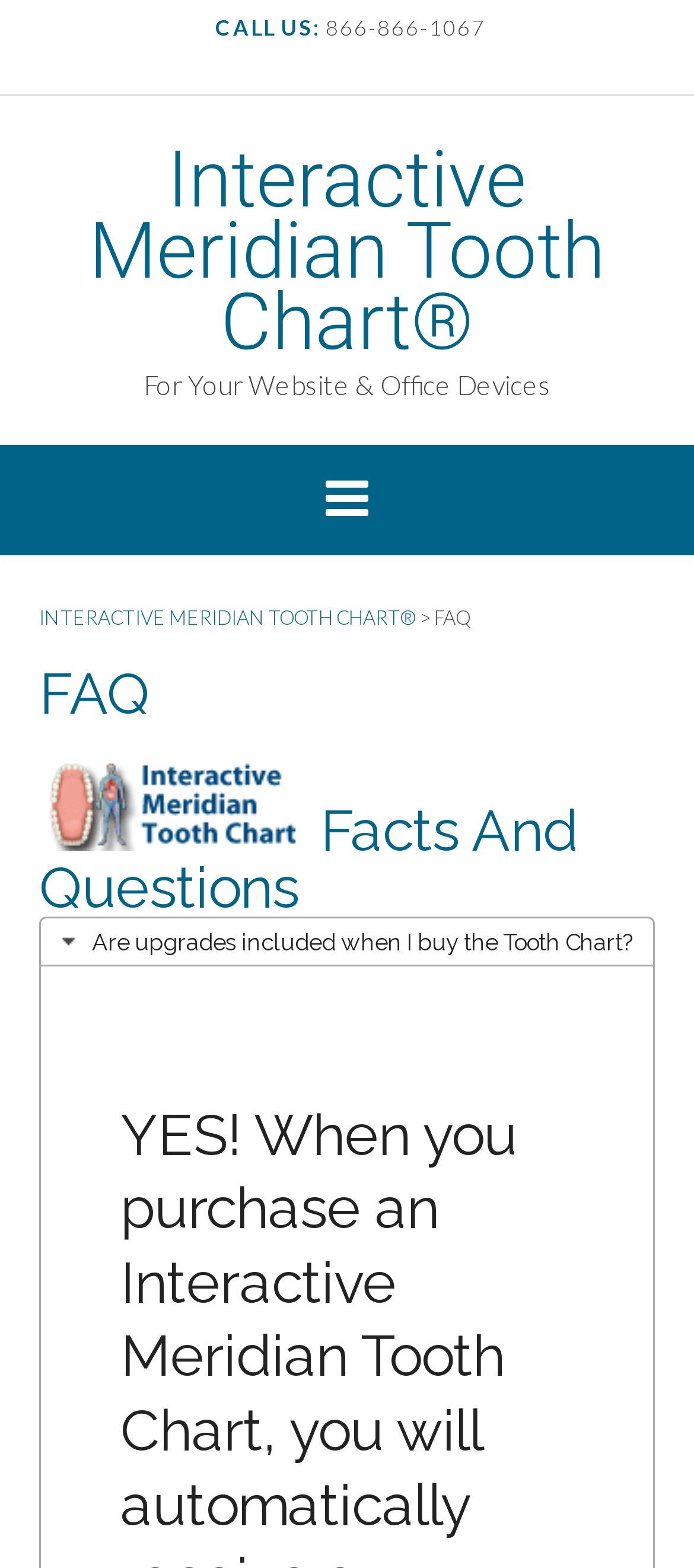Extract the bounding box coordinates for the described element: "Interactive Meridian Tooth Chart,". The coordinates should be represented as four float numbers between 0 and 1: [left, top, right, bottom].

[0.174, 0.797, 0.728, 0.933]